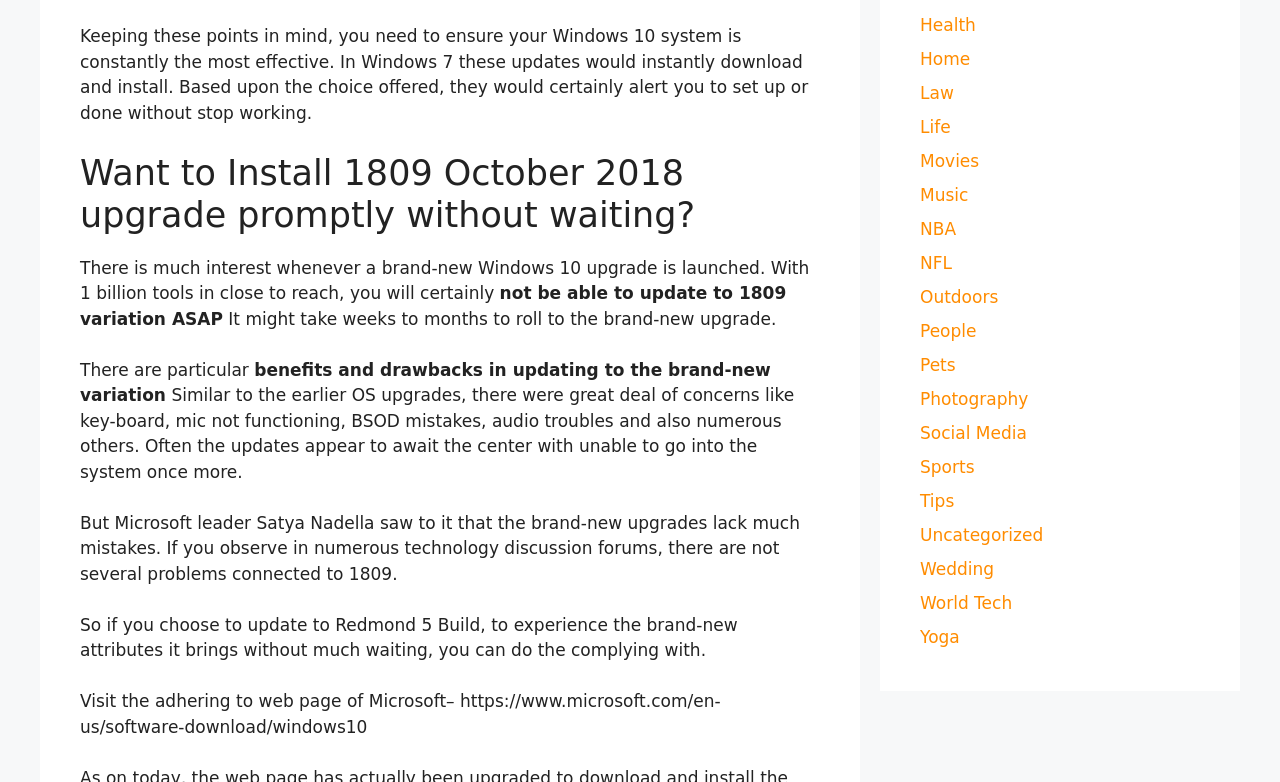Please answer the following question using a single word or phrase: 
How many links are available on the webpage?

20